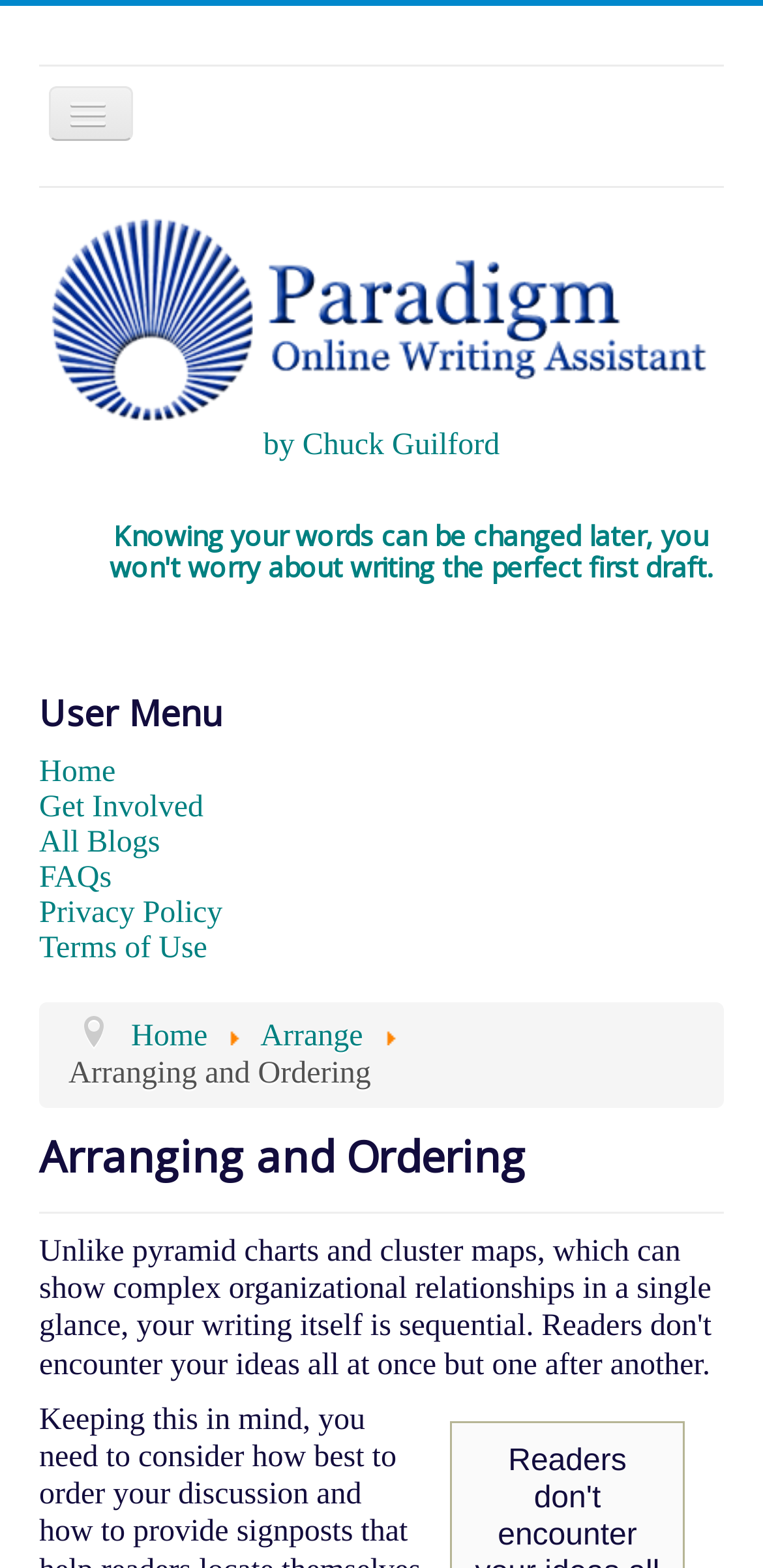Give an extensive and precise description of the webpage.

This webpage is about the Paradigm Online Writing Assistant, specifically focusing on arranging and ordering writing ideas for maximum effect. At the top left, there is a toggle navigation button. Next to it, there are multiple links for different writing stages, including Invent, Arrange, Revise, Edit, Reflect, Explain, Convince, Explore, and Document. Below these links, there is a logo of the Paradigm Online Writing Assistant, accompanied by a link to the main page and a byline crediting Chuck Guilford.

The main content area has a heading that explains the benefit of knowing that words can be changed later, which helps alleviate the pressure of writing a perfect first draft. Below this heading, there is a user menu with links to Home, Get Involved, All Blogs, FAQs, Privacy Policy, and Terms of Use. 

On the top right, there is a navigation breadcrumbs section, which shows the current page's location in the website's hierarchy. It displays links to Home and Arrange, with the current page's title, Arranging and Ordering, displayed as a static text. Finally, there is a heading that repeats the title of the page, Arranging and Ordering.